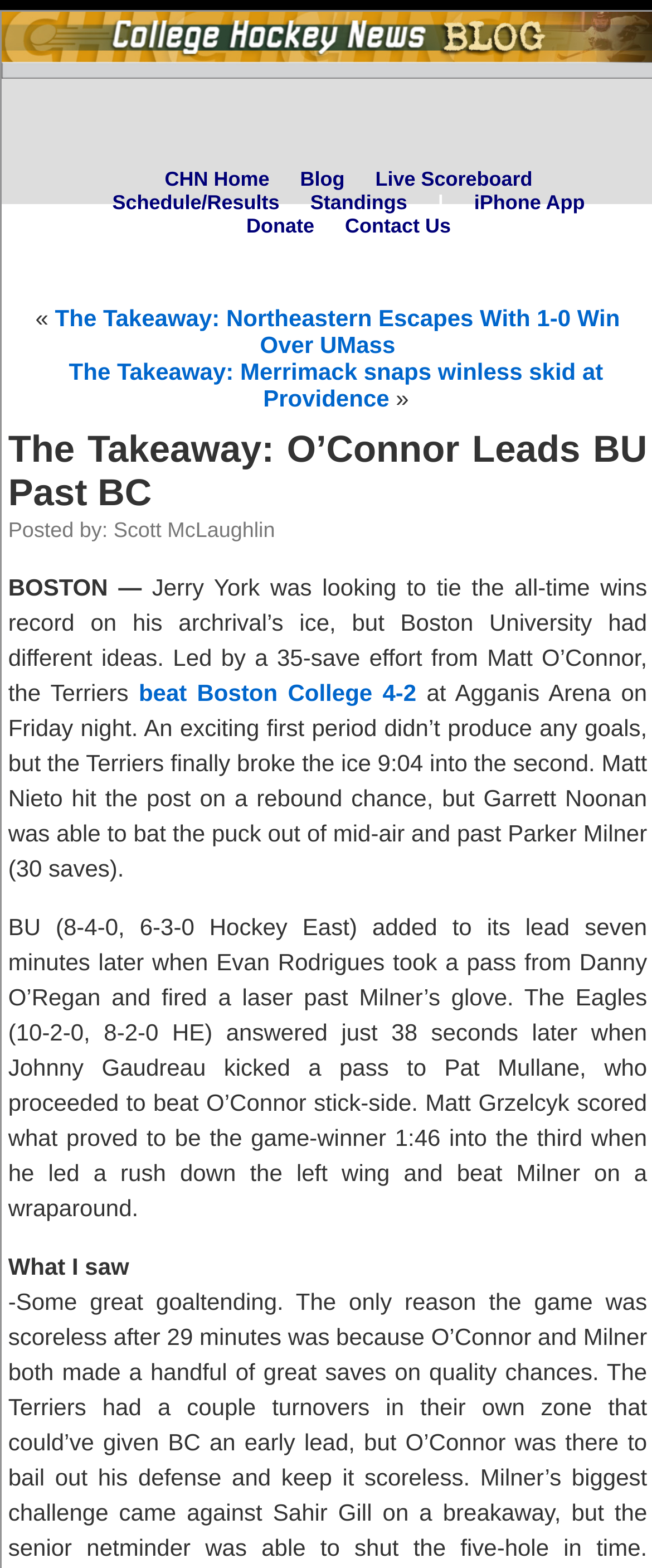Who wrote the current article?
Please interpret the details in the image and answer the question thoroughly.

I found the author of the current article by looking for a static text element with a phrase that indicates authorship. I found the element 'Posted by: Scott McLaughlin' which suggests that Scott McLaughlin is the author of the article.